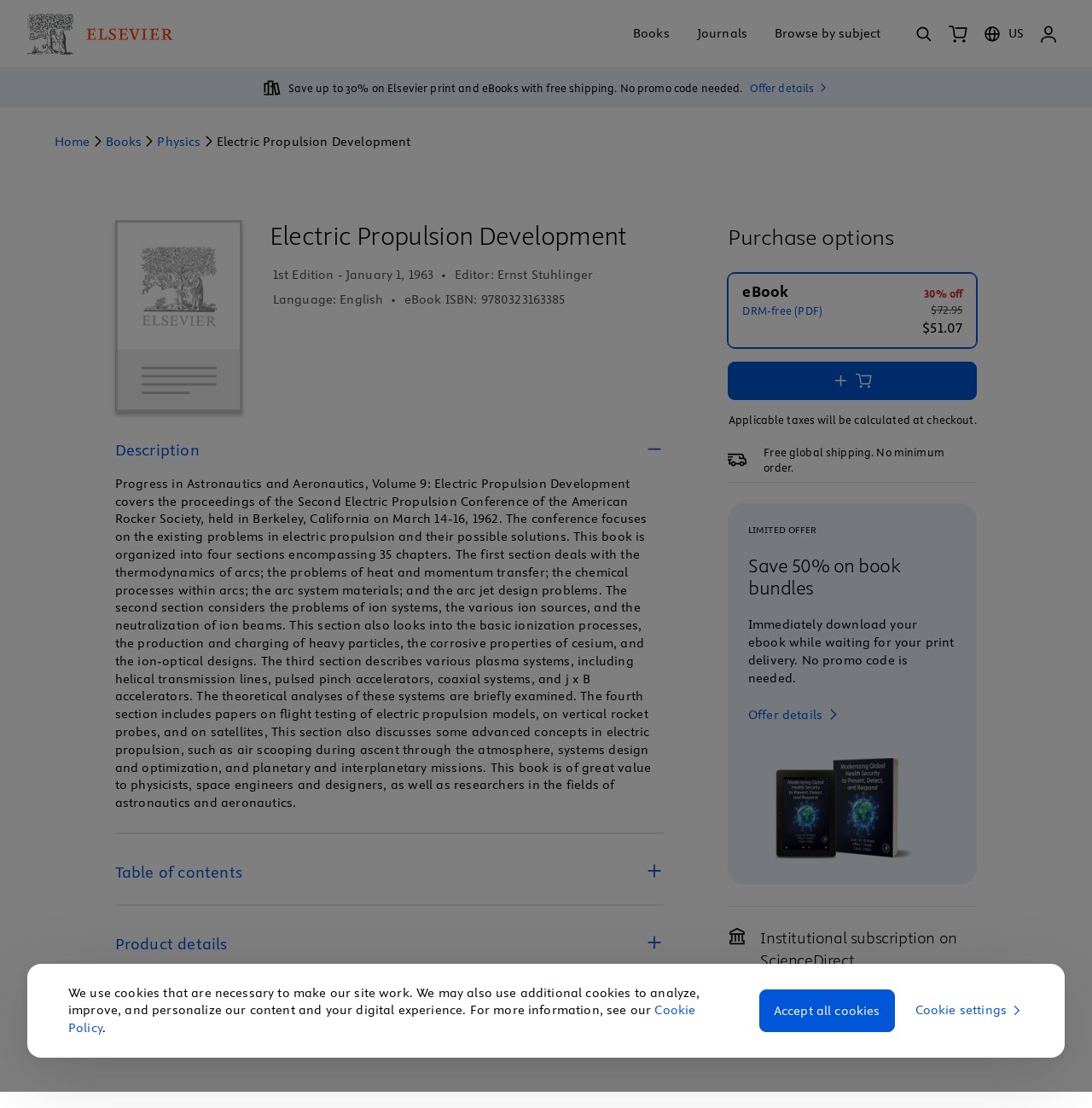Please find the bounding box for the UI element described by: "Home".

[0.05, 0.119, 0.083, 0.137]